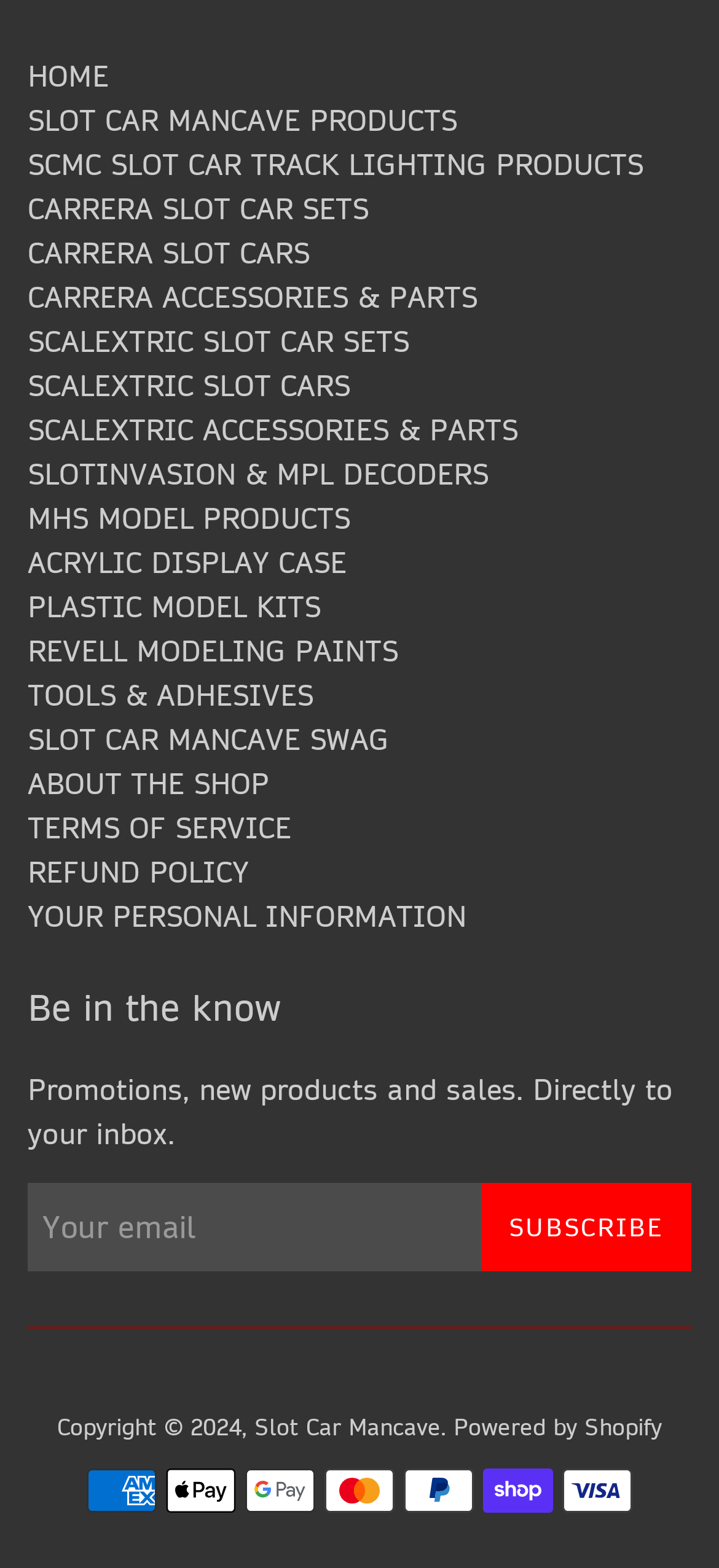Using floating point numbers between 0 and 1, provide the bounding box coordinates in the format (top-left x, top-left y, bottom-right x, bottom-right y). Locate the UI element described here: REFUND POLICY

[0.038, 0.544, 0.346, 0.567]